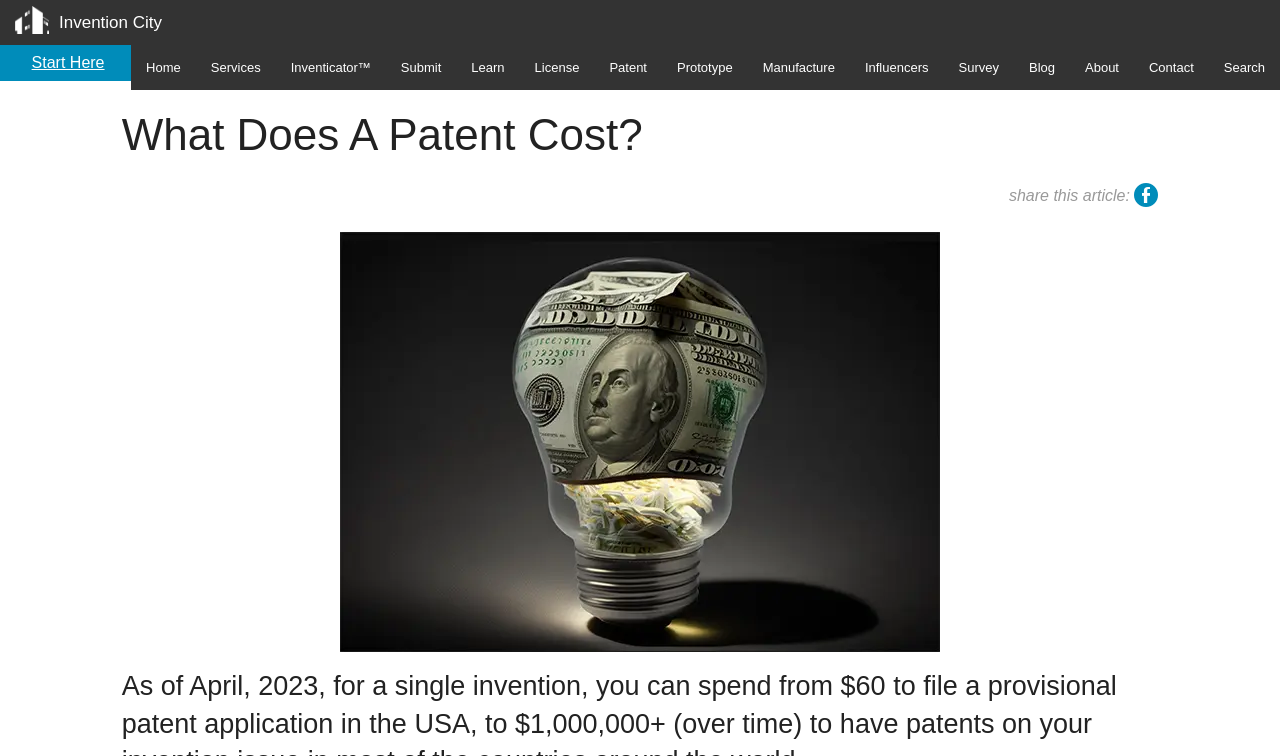Look at the image and write a detailed answer to the question: 
Is there an image on the page?

I found a figure element containing an image, which is located below the main article heading and takes up a significant portion of the page.